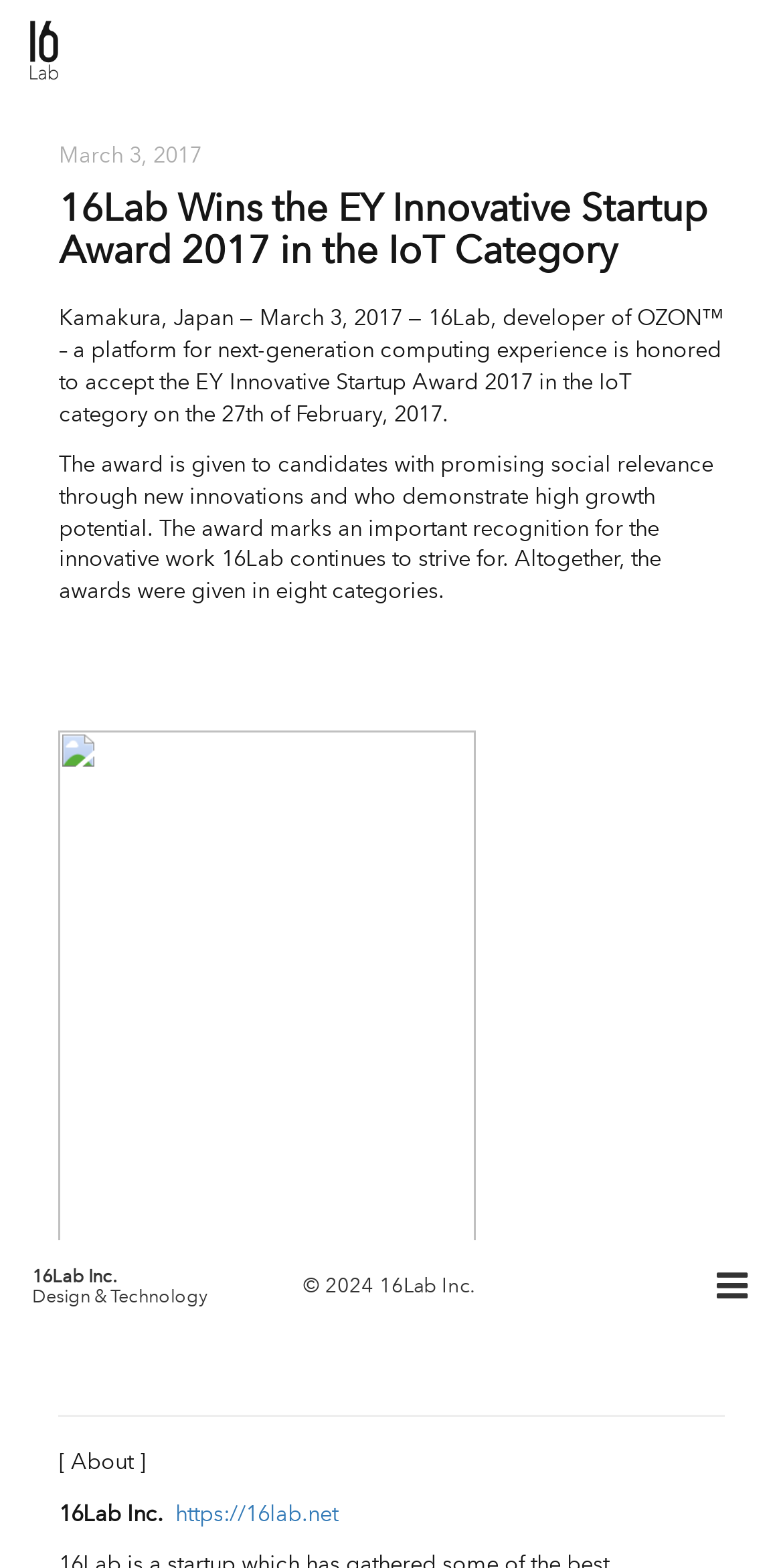What is the year of the copyright?
Answer with a single word or phrase, using the screenshot for reference.

2024